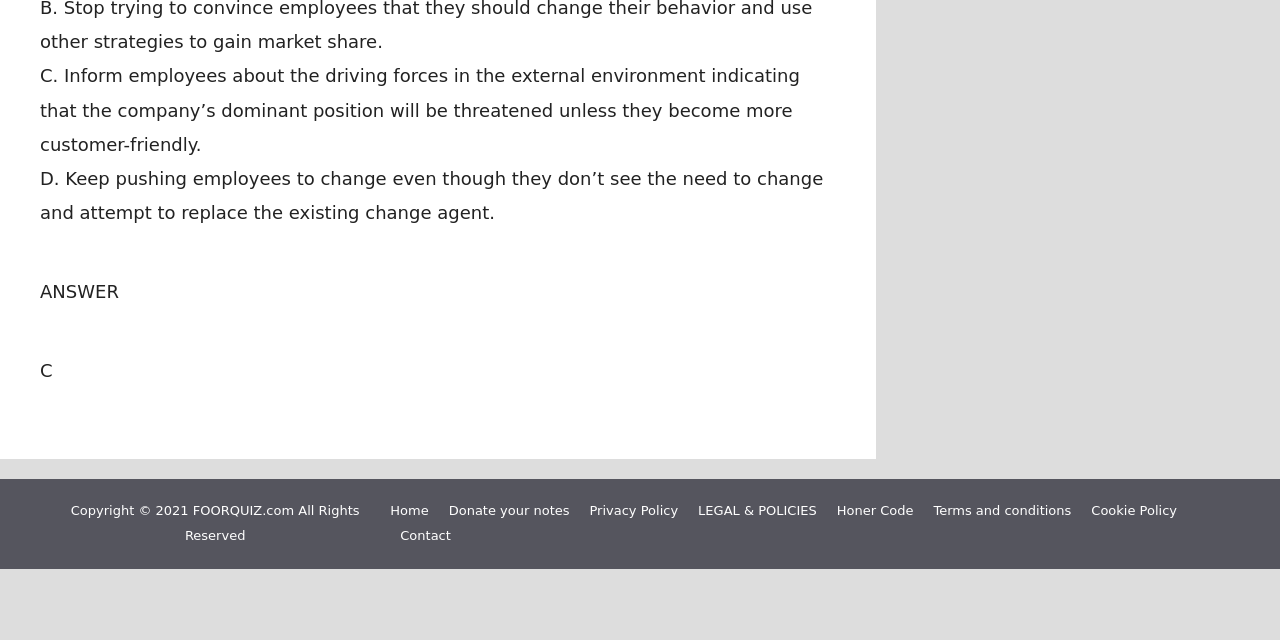Find the bounding box coordinates for the HTML element described in this sentence: "Cookie Policy". Provide the coordinates as four float numbers between 0 and 1, in the format [left, top, right, bottom].

[0.853, 0.786, 0.92, 0.81]